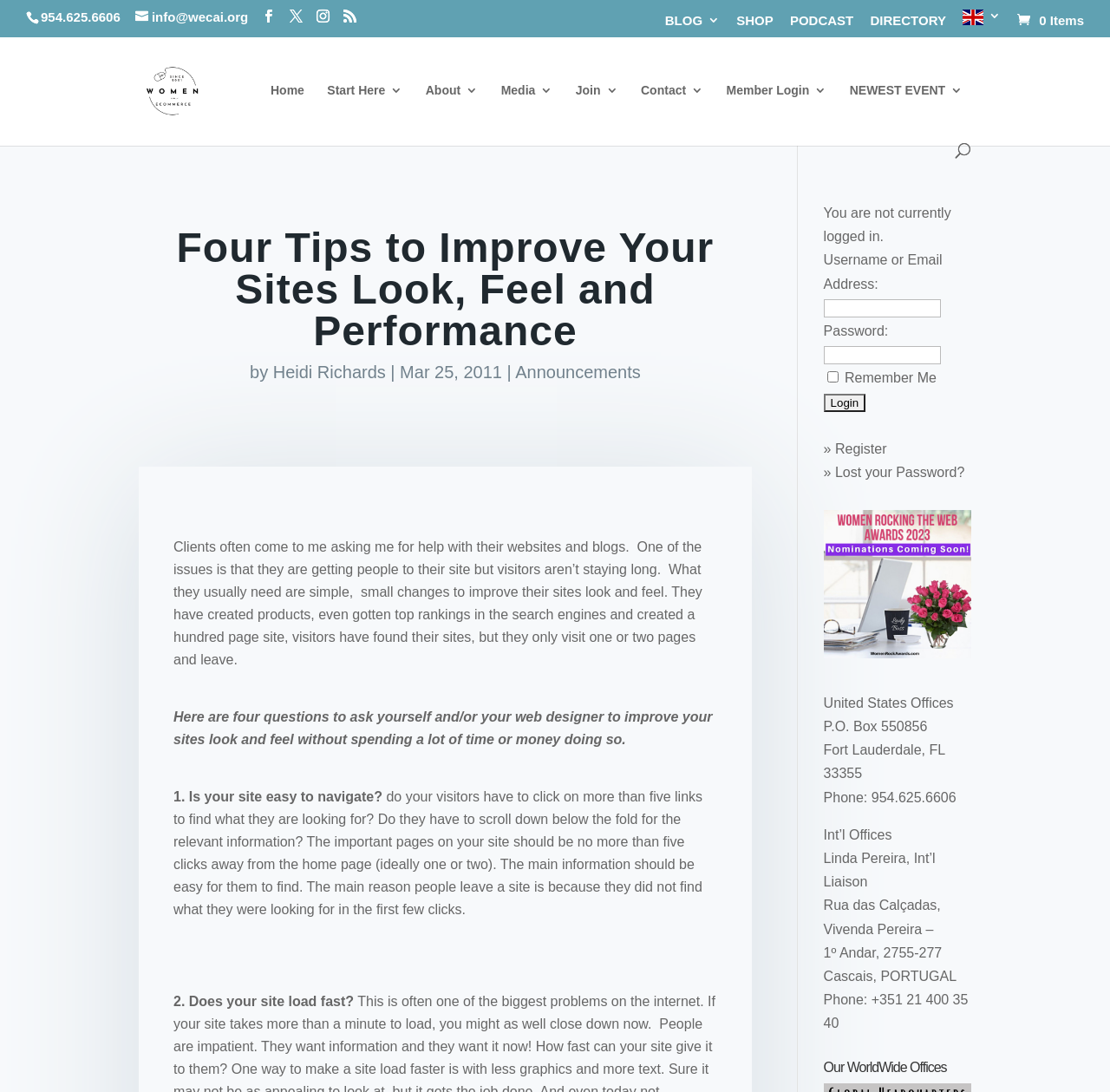Locate the bounding box coordinates of the element that needs to be clicked to carry out the instruction: "Search for something". The coordinates should be given as four float numbers ranging from 0 to 1, i.e., [left, top, right, bottom].

[0.125, 0.034, 0.875, 0.035]